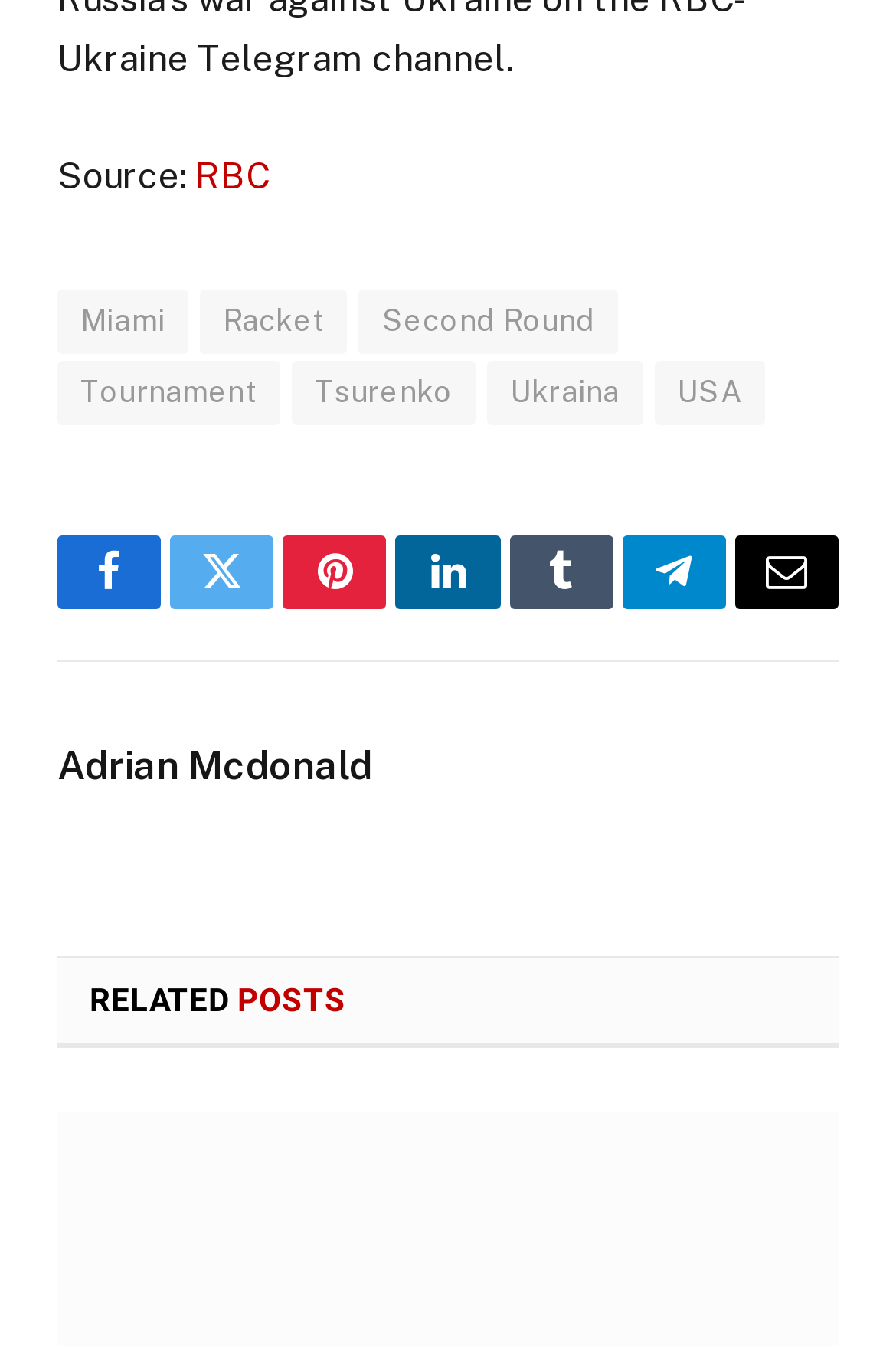How many social media links are available? Refer to the image and provide a one-word or short phrase answer.

7